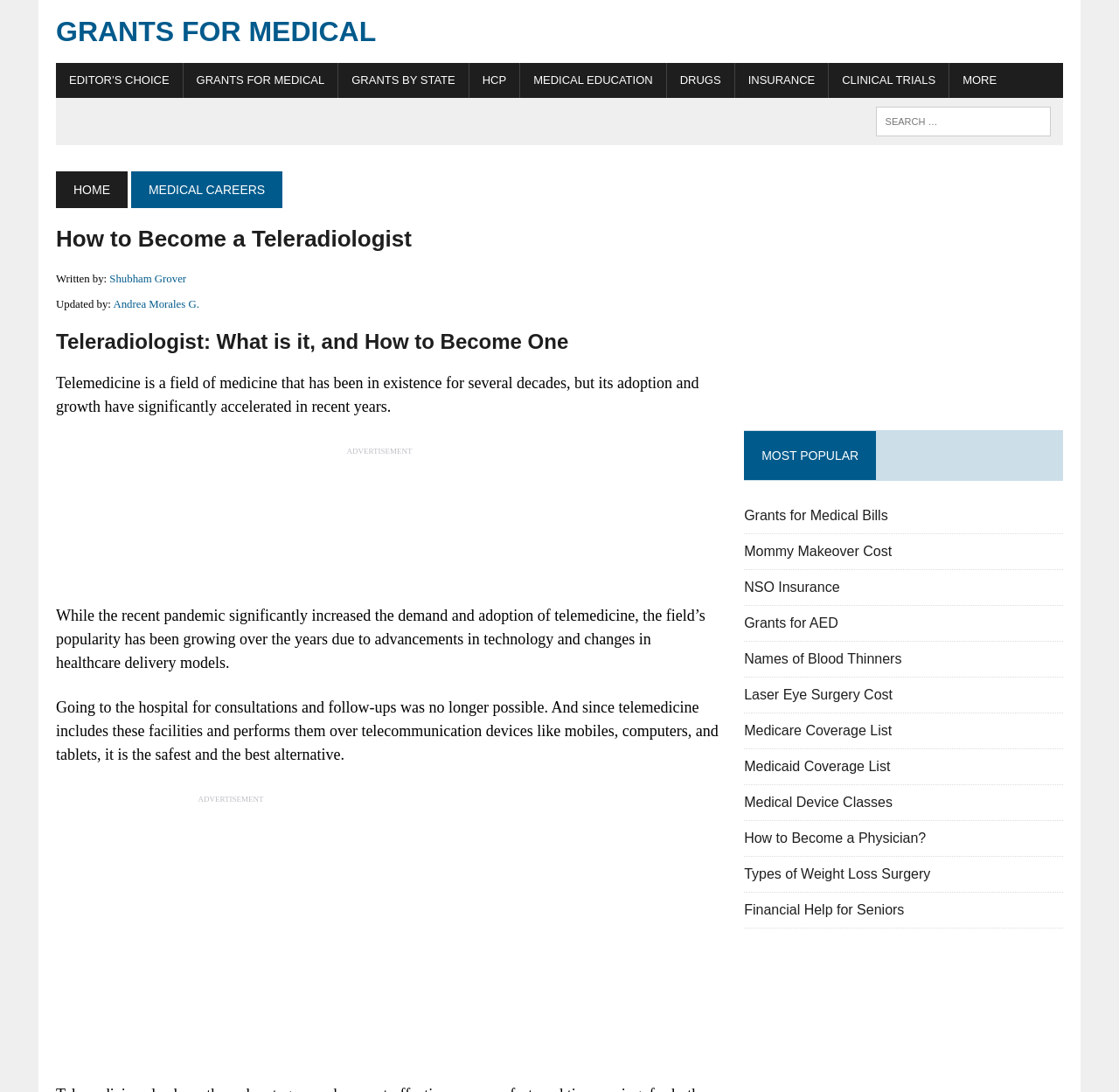Could you find the bounding box coordinates of the clickable area to complete this instruction: "Read about medical education"?

[0.465, 0.058, 0.595, 0.09]